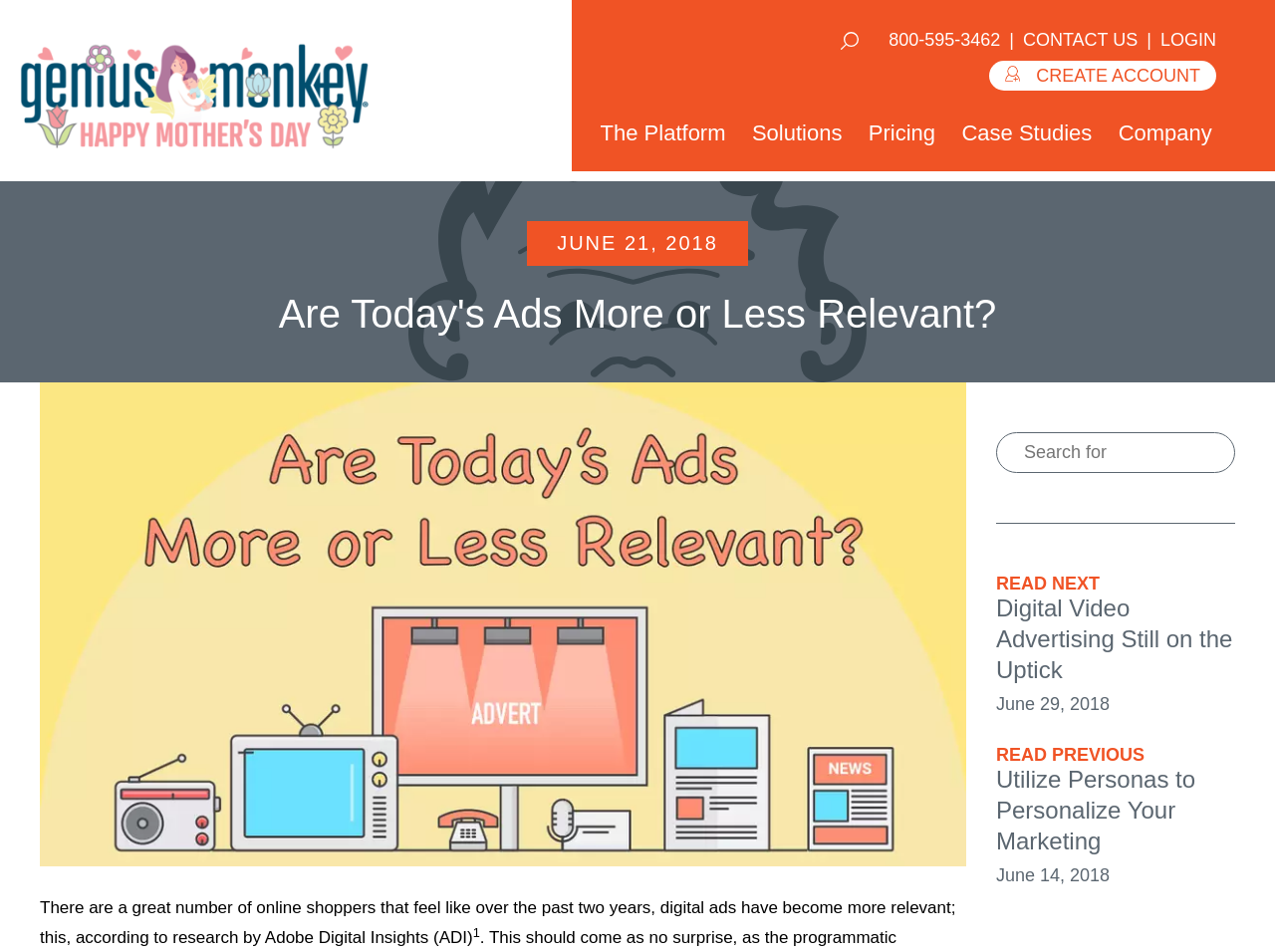Could you indicate the bounding box coordinates of the region to click in order to complete this instruction: "search for something".

[0.781, 0.454, 0.969, 0.497]